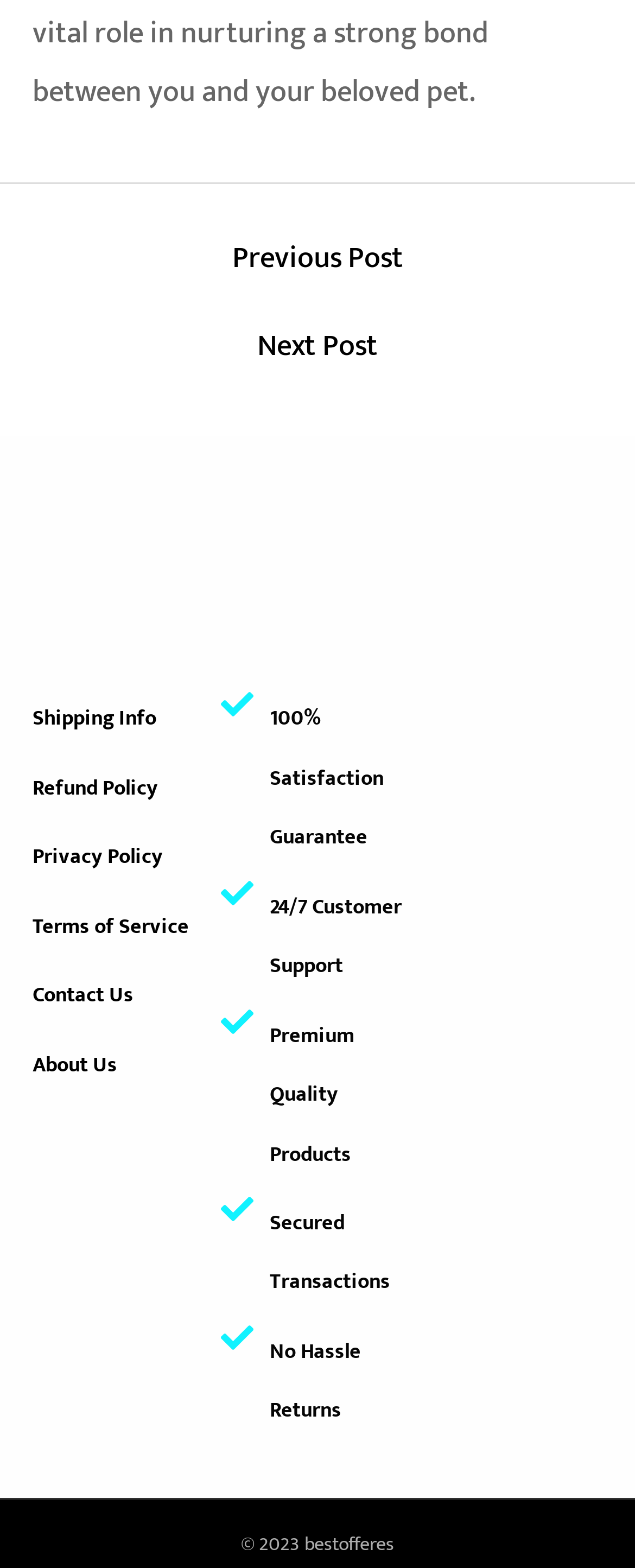Can you find the bounding box coordinates of the area I should click to execute the following instruction: "Go to previous post"?

[0.025, 0.155, 0.975, 0.174]